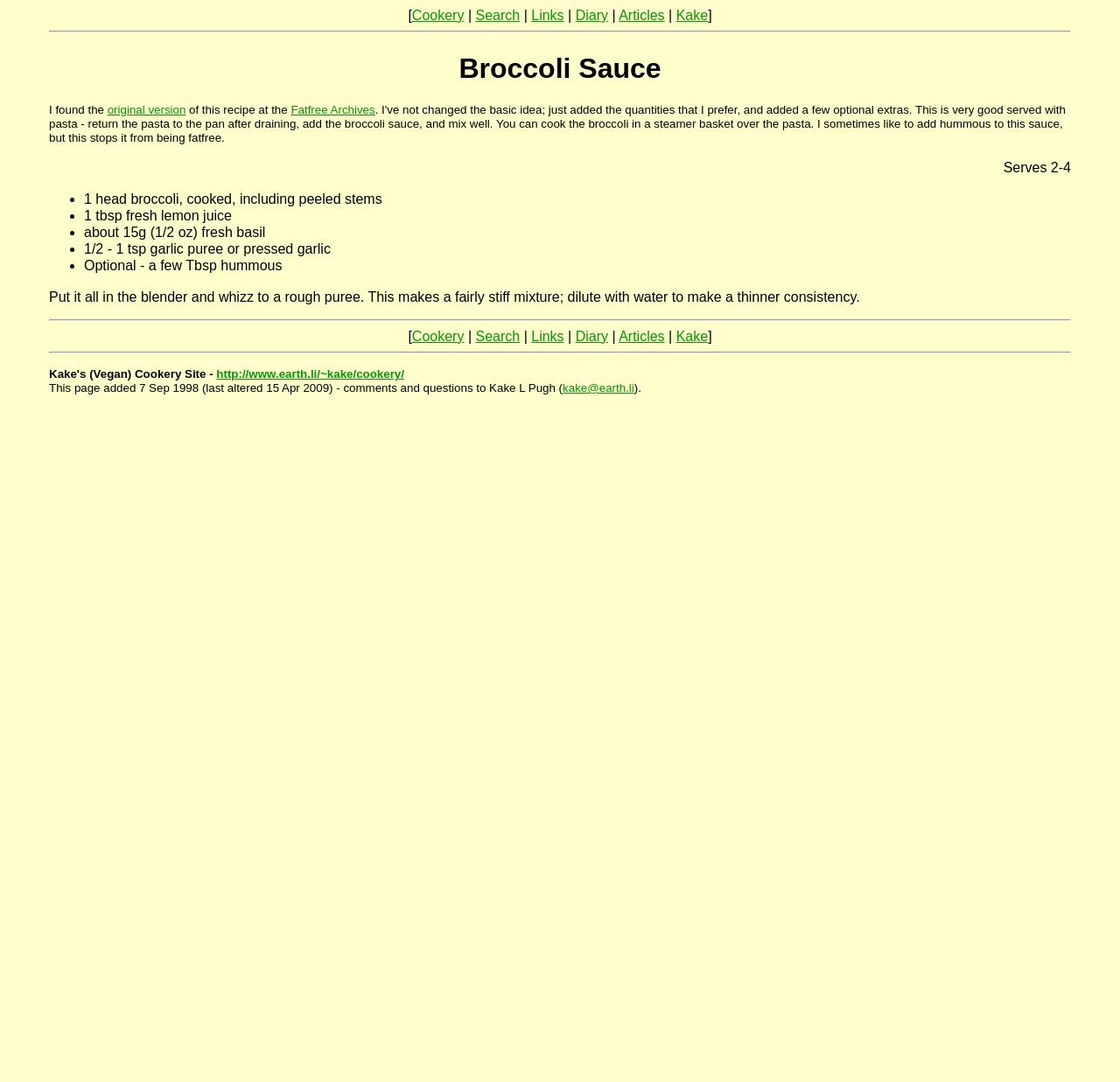Find and provide the bounding box coordinates for the UI element described here: "original version". The coordinates should be given as four float numbers between 0 and 1: [left, top, right, bottom].

[0.096, 0.096, 0.166, 0.108]